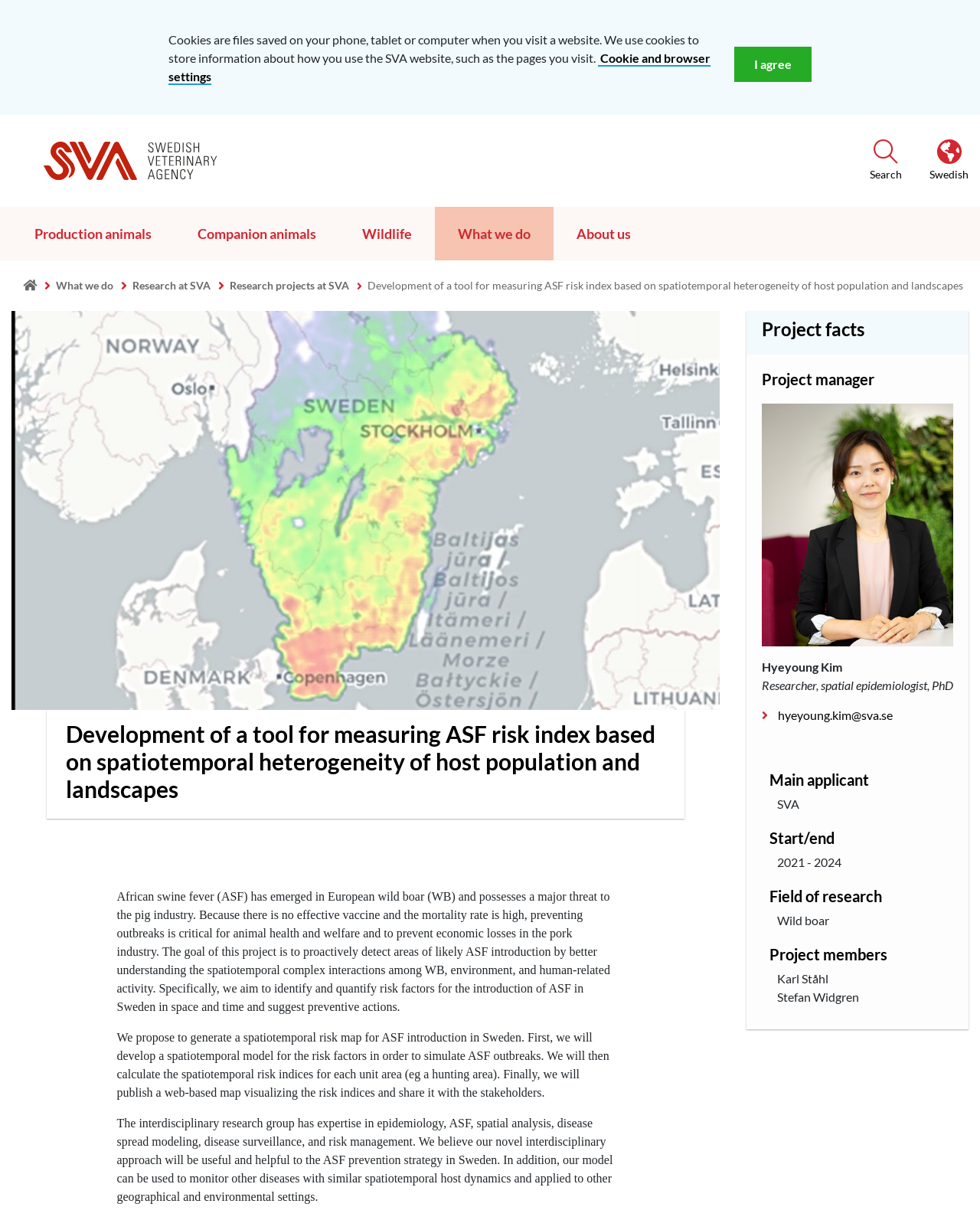Please give a succinct answer to the question in one word or phrase:
What is the name of the institute?

National veterinary institute, SVA